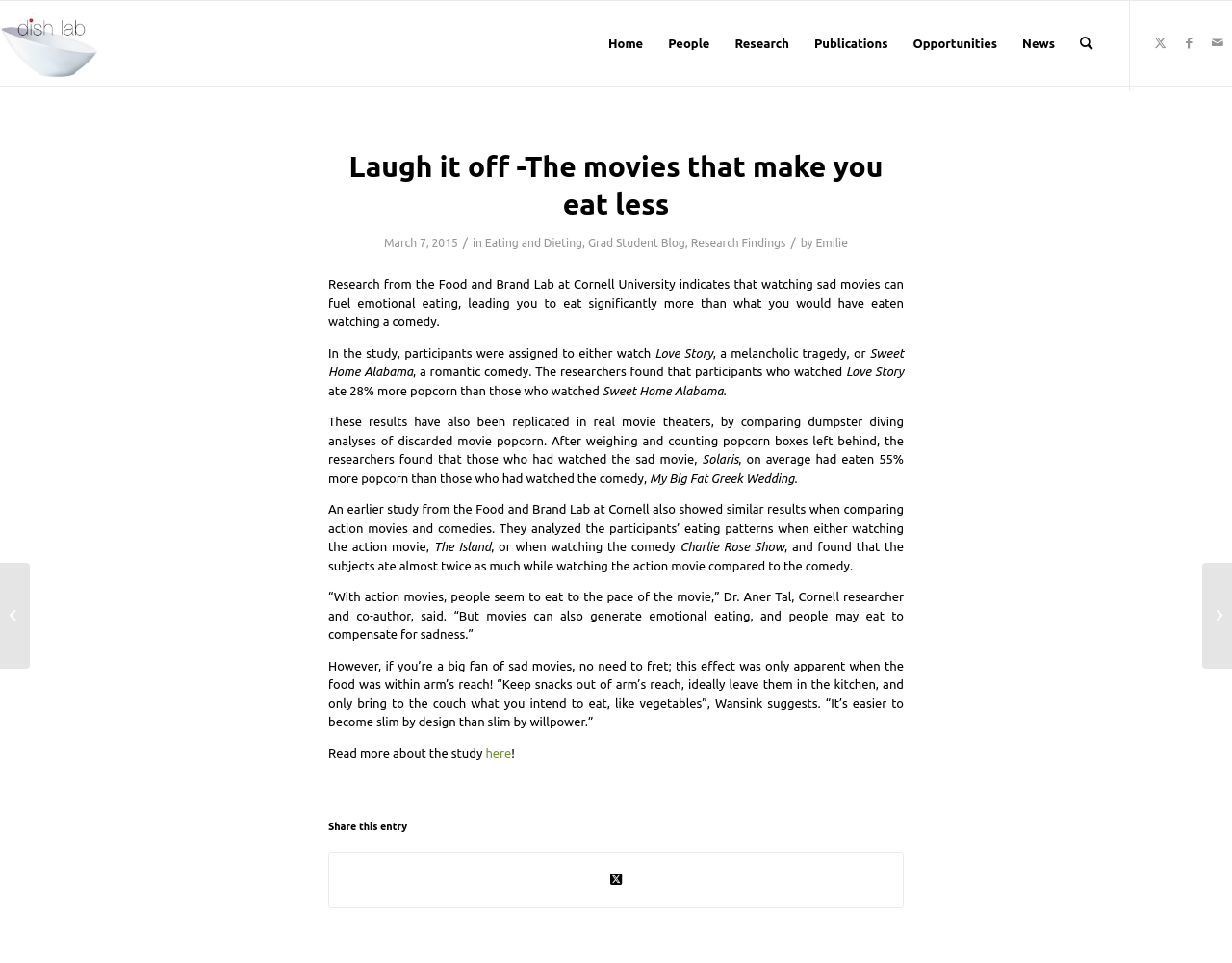Please determine the bounding box coordinates for the UI element described here. Use the format (top-left x, top-left y, bottom-right x, bottom-right y) with values bounded between 0 and 1: Research Findings

[0.561, 0.246, 0.638, 0.259]